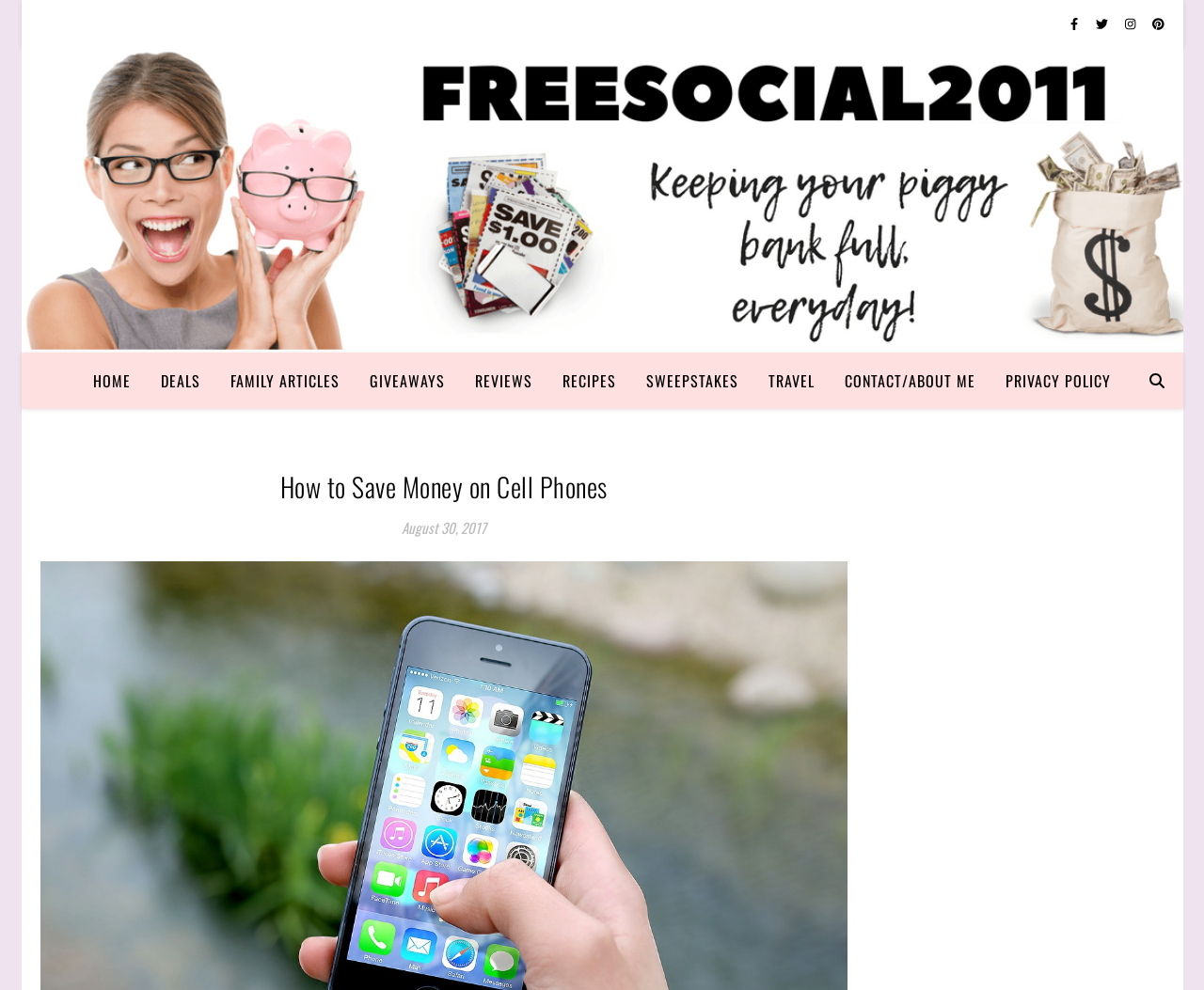Please provide the bounding box coordinates for the UI element as described: "Privacy Policy". The coordinates must be four floats between 0 and 1, represented as [left, top, right, bottom].

[0.823, 0.356, 0.923, 0.413]